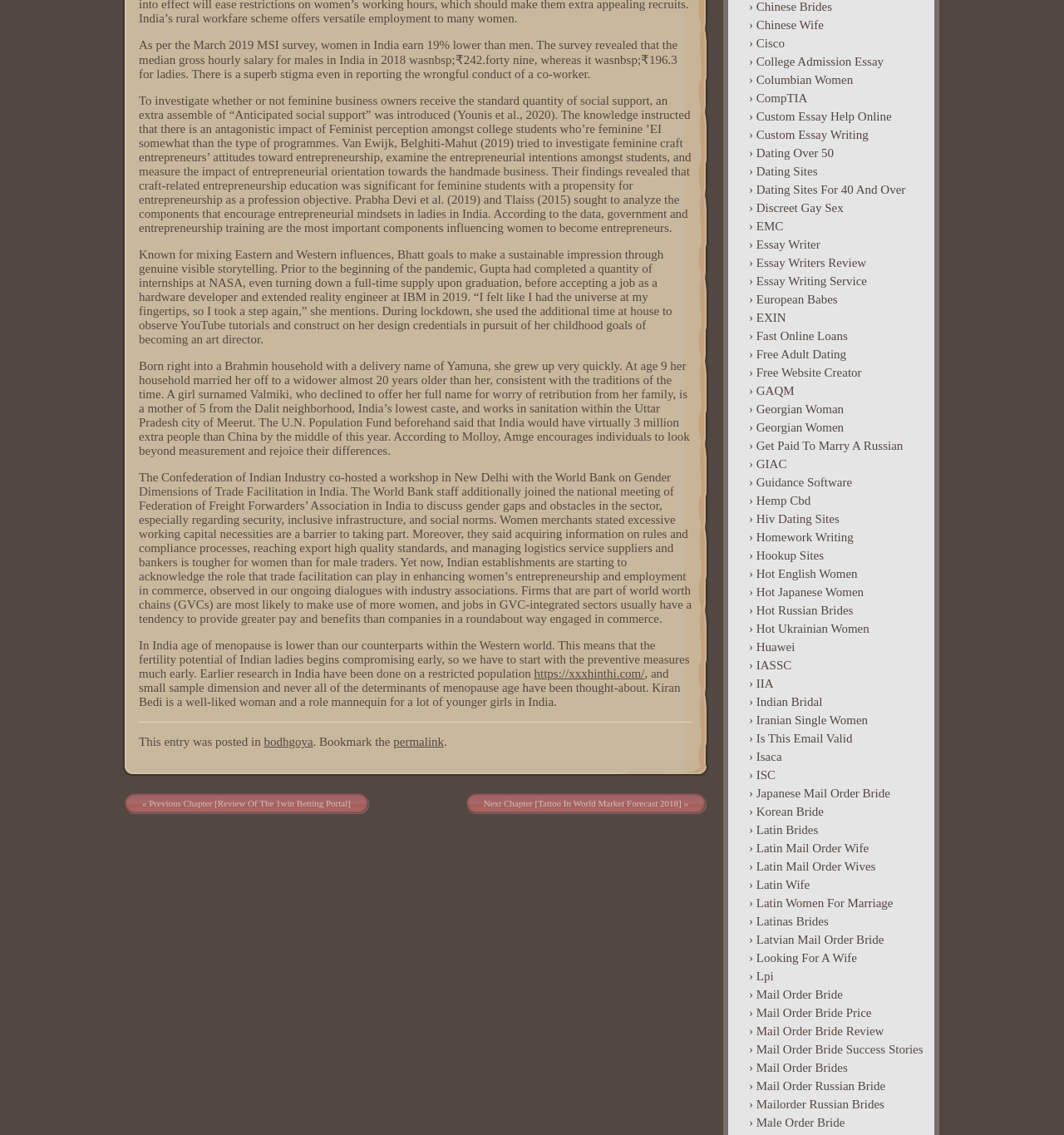Determine the bounding box coordinates of the area to click in order to meet this instruction: "Click the link to the Chinese Wife page".

[0.692, 0.014, 0.87, 0.03]